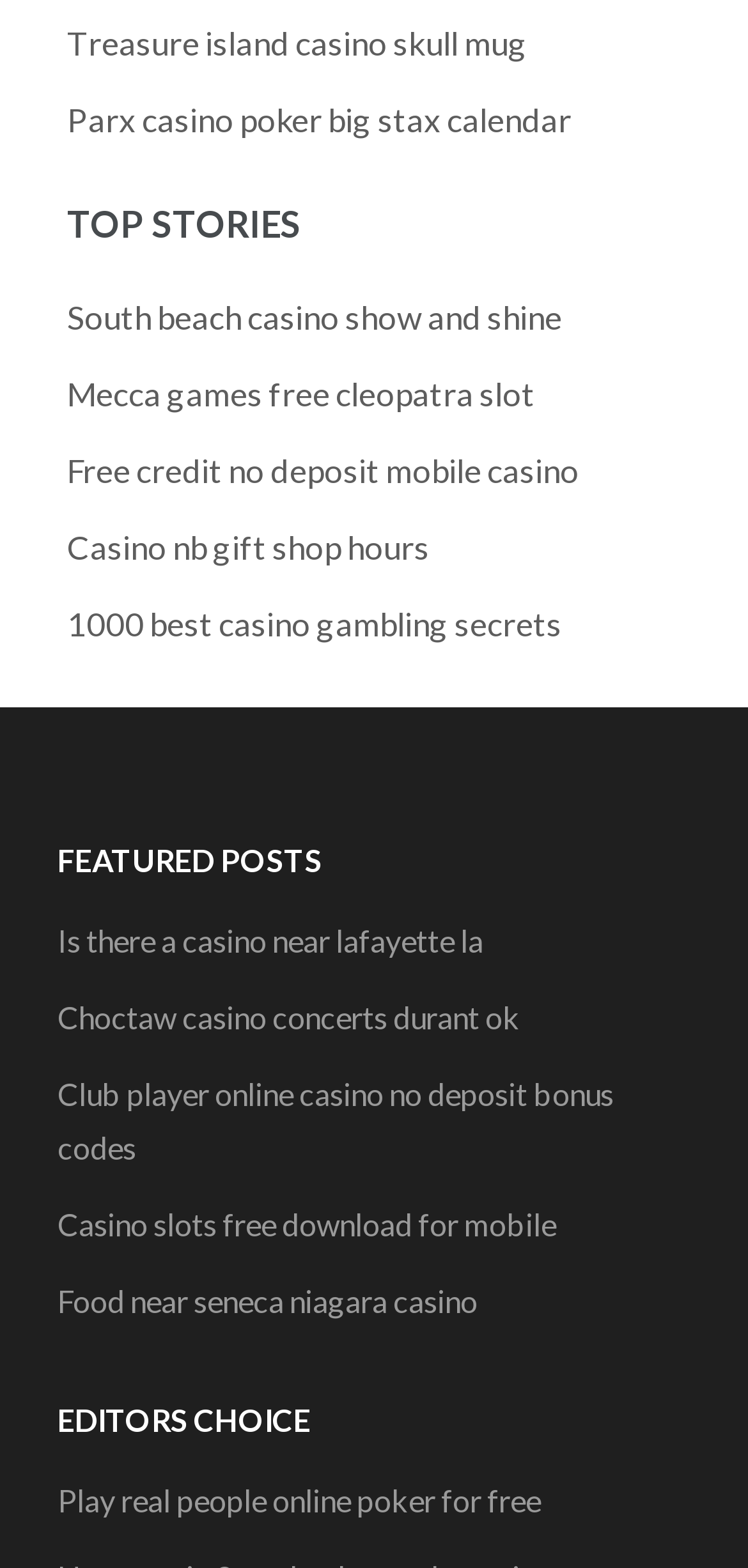Respond with a single word or short phrase to the following question: 
How many links are under 'EDITORS CHOICE'?

1